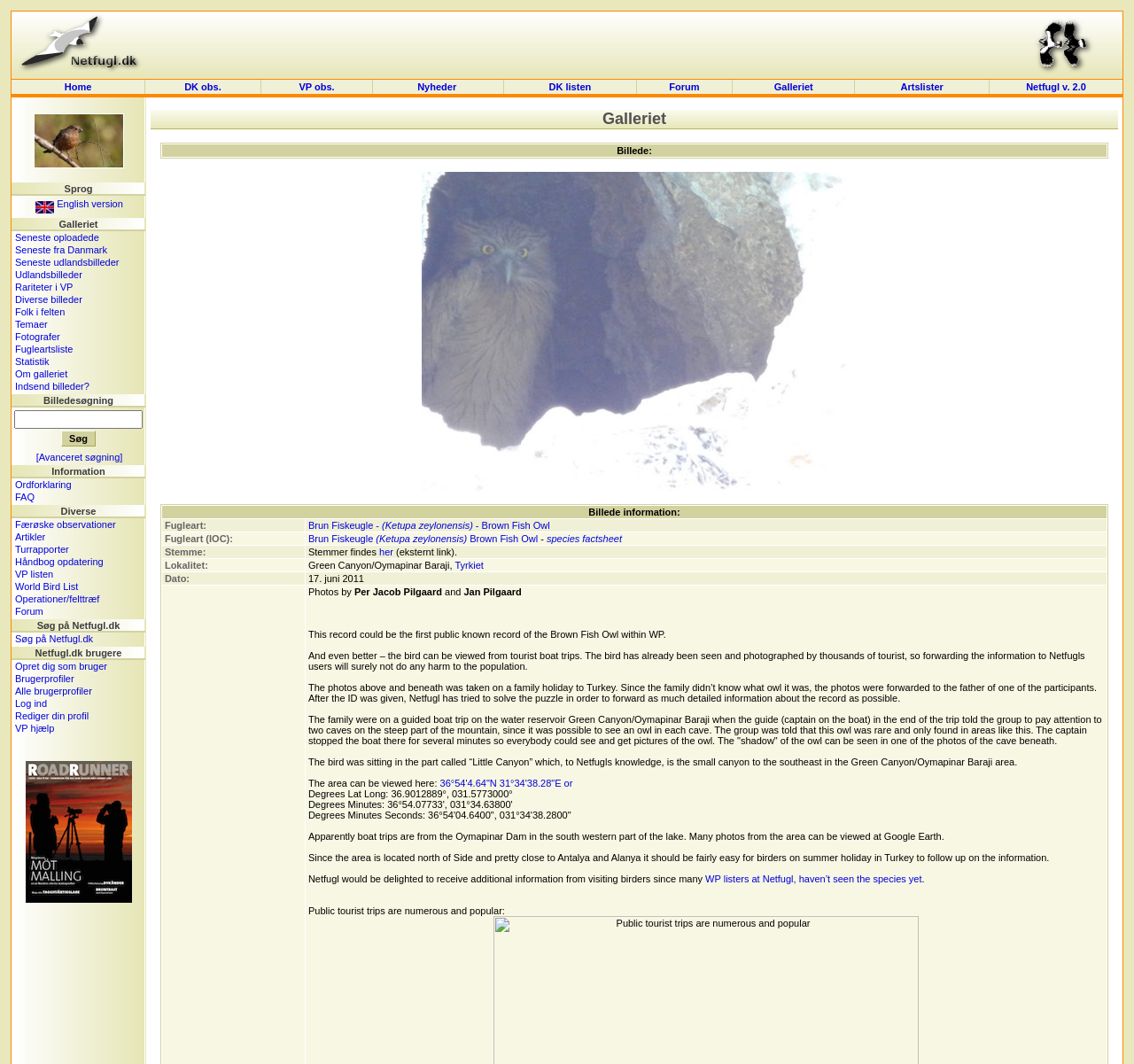What is the first link in the top navigation bar?
Using the picture, provide a one-word or short phrase answer.

Home